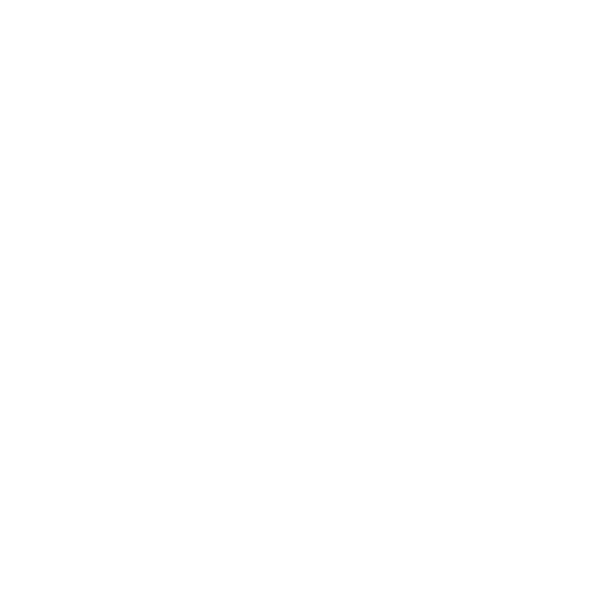Could you please study the image and provide a detailed answer to the question:
What is the price of the console?

The price of the console is listed as $62.99, although it is currently marked as out of stock, indicating that it is not available for purchase at the moment.